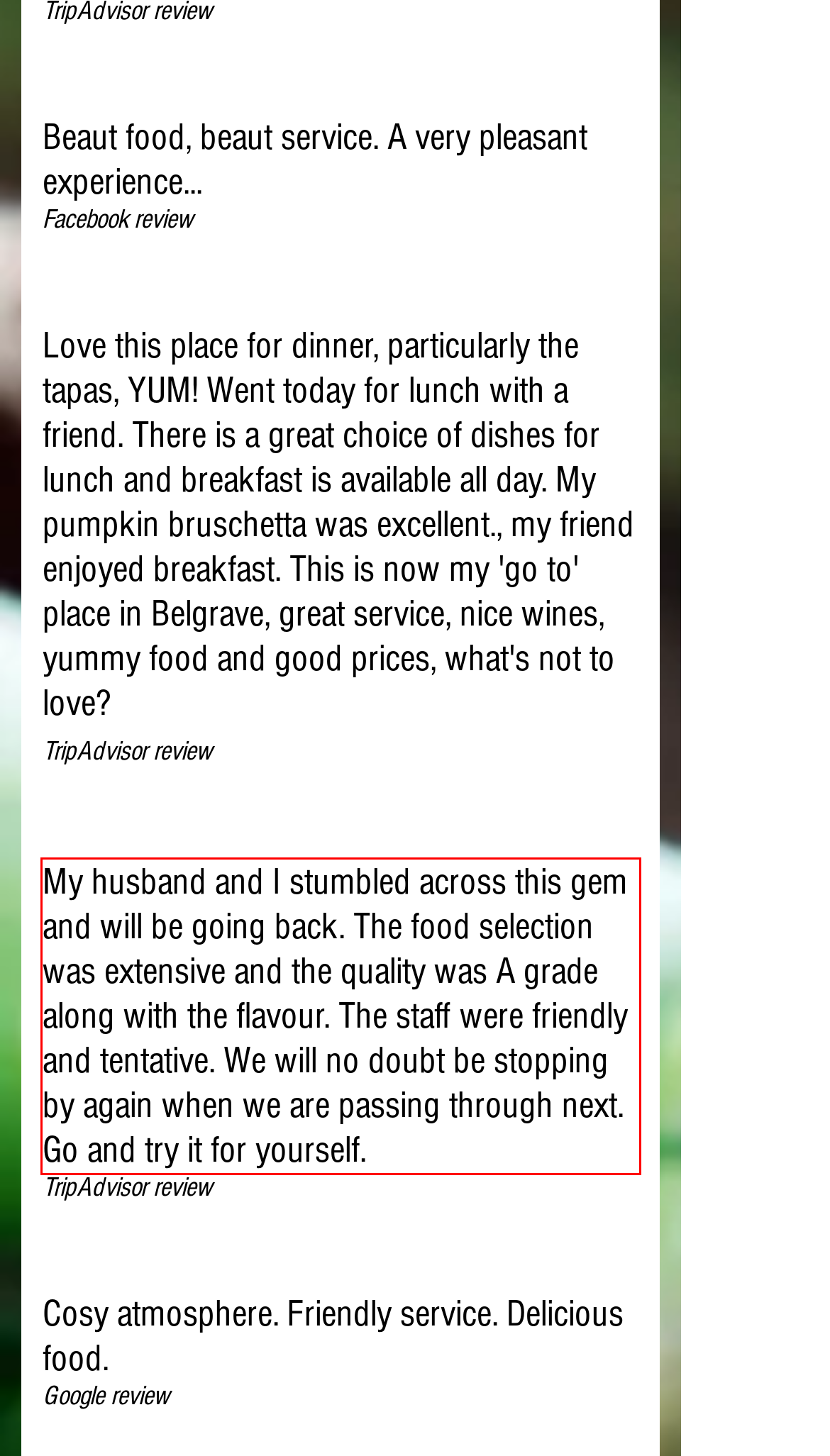You are provided with a screenshot of a webpage containing a red bounding box. Please extract the text enclosed by this red bounding box.

My husband and I stumbled across this gem and will be going back. The food selection was extensive and the quality was A grade along with the flavour. The staff were friendly and tentative. We will no doubt be stopping by again when we are passing through next. Go and try it for yourself.